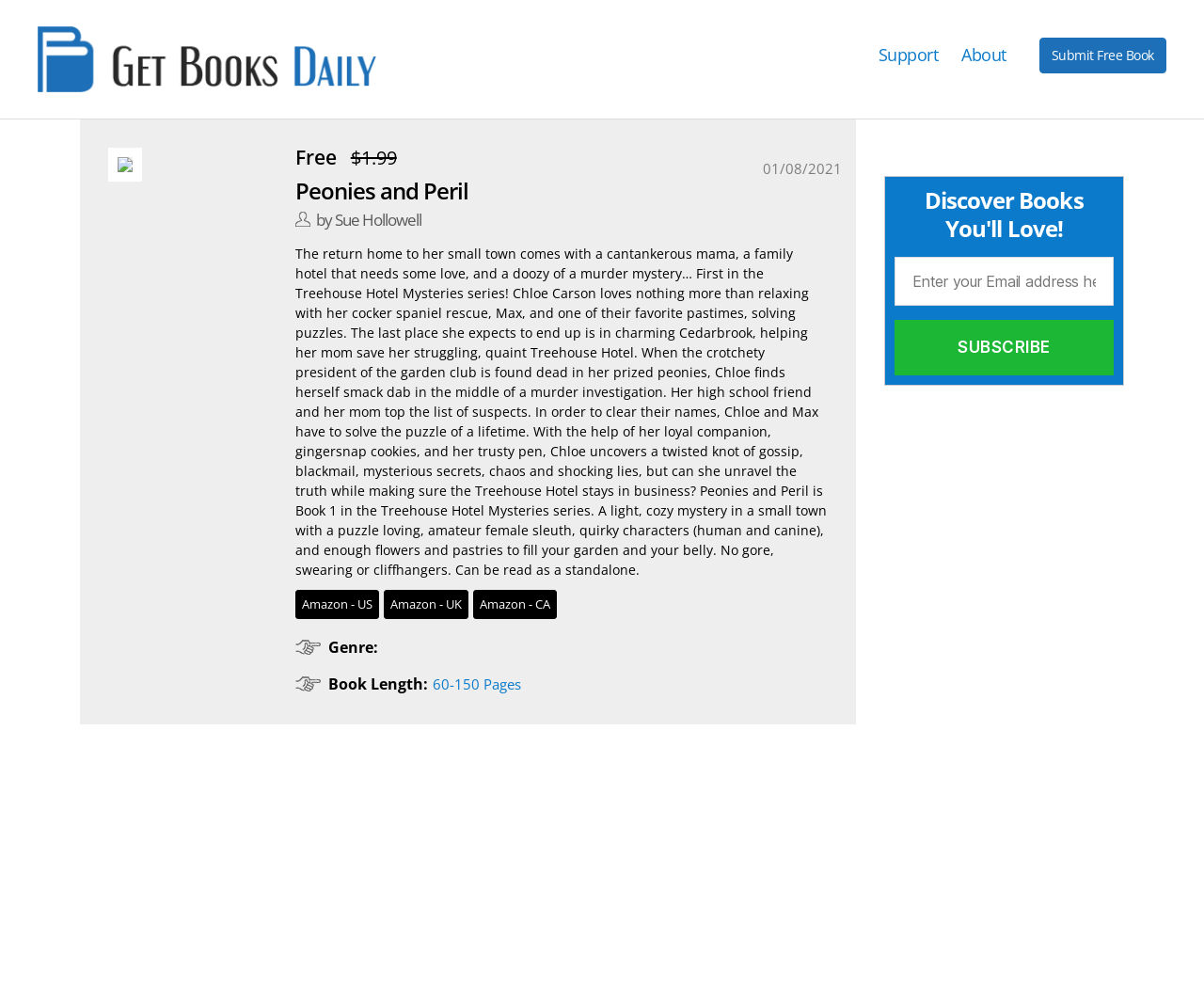Please locate the bounding box coordinates of the region I need to click to follow this instruction: "Click on the 'Subscribe' button".

[0.743, 0.327, 0.925, 0.383]